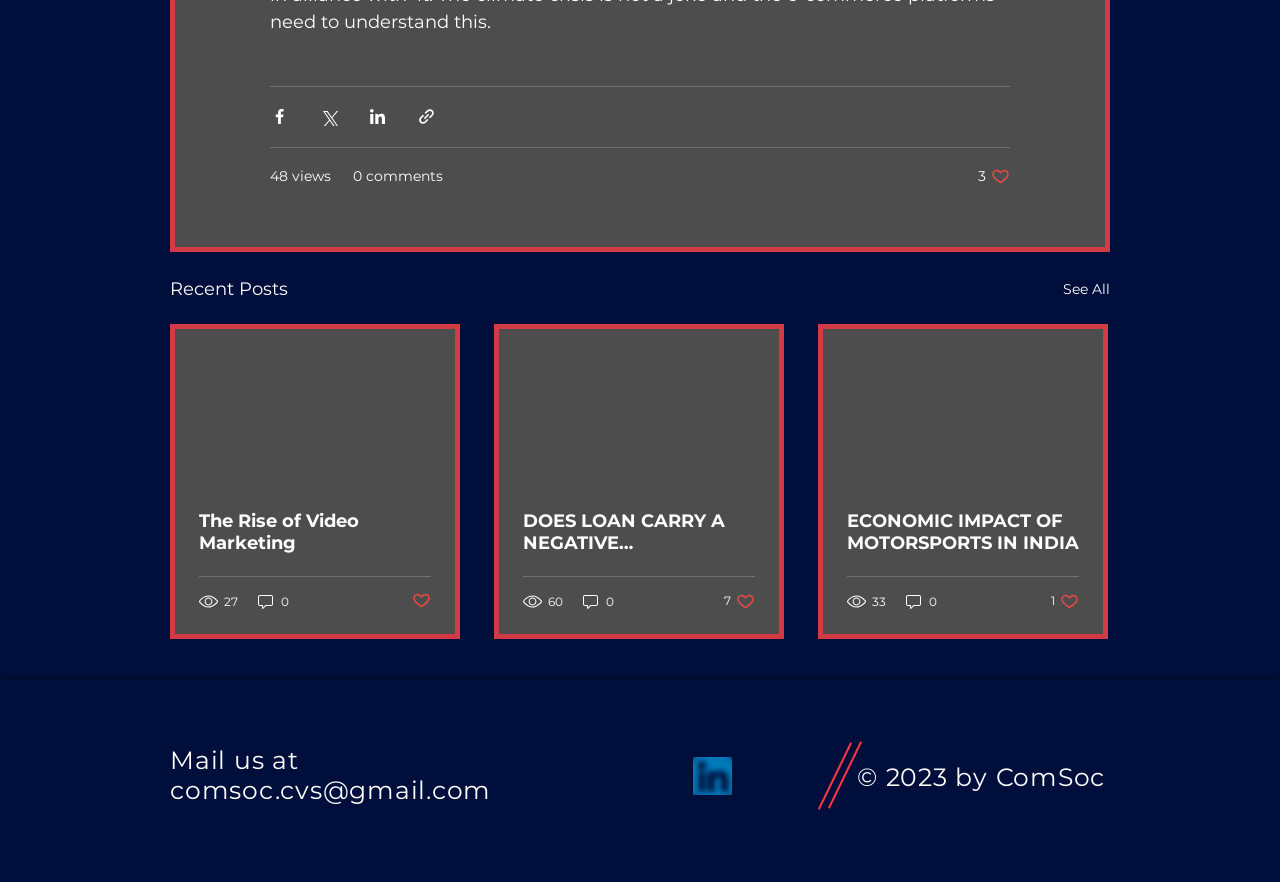Please locate the bounding box coordinates of the element that should be clicked to achieve the given instruction: "See all recent posts".

[0.83, 0.312, 0.867, 0.345]